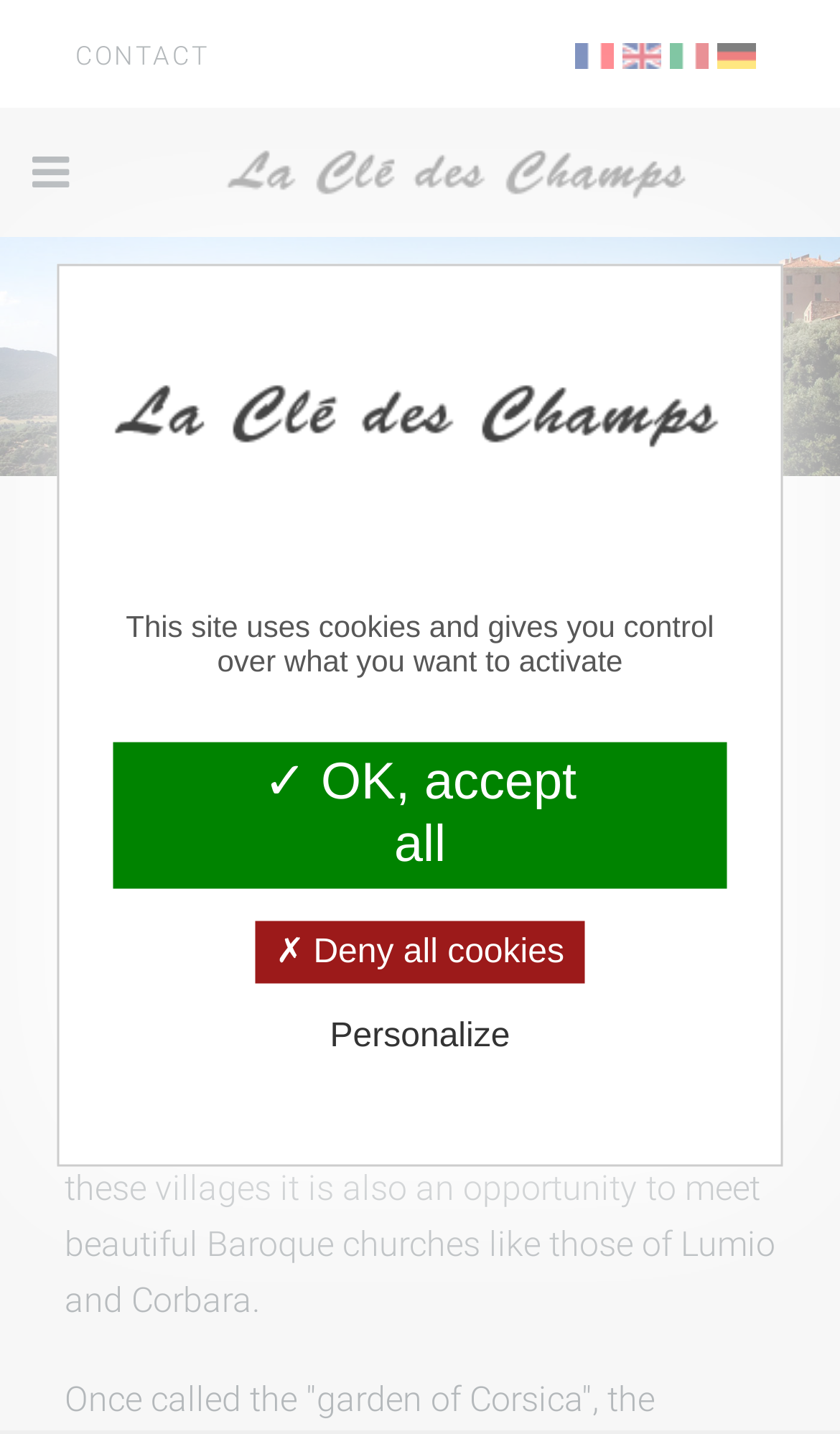Give a one-word or one-phrase response to the question:
What is the theme of the image on the webpage?

Nature